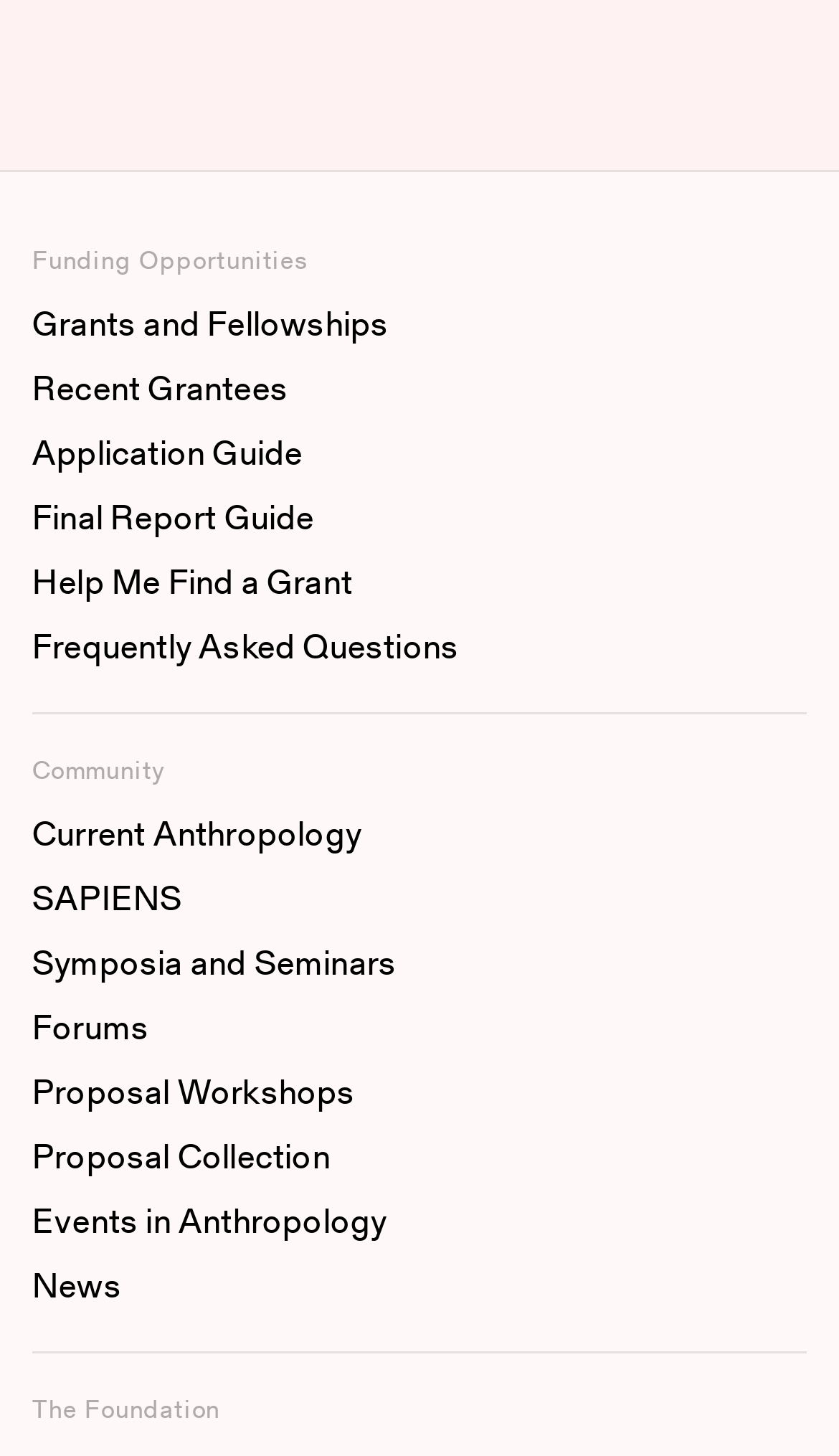How many links are in the Community section?
Can you offer a detailed and complete answer to this question?

I counted the number of links under the 'Footer menu Community' section, which are 'Current Anthropology', 'SAPIENS', 'Symposia and Seminars', 'Forums', 'Proposal Workshops', 'Proposal Collection', 'Events in Anthropology', and 'News'.